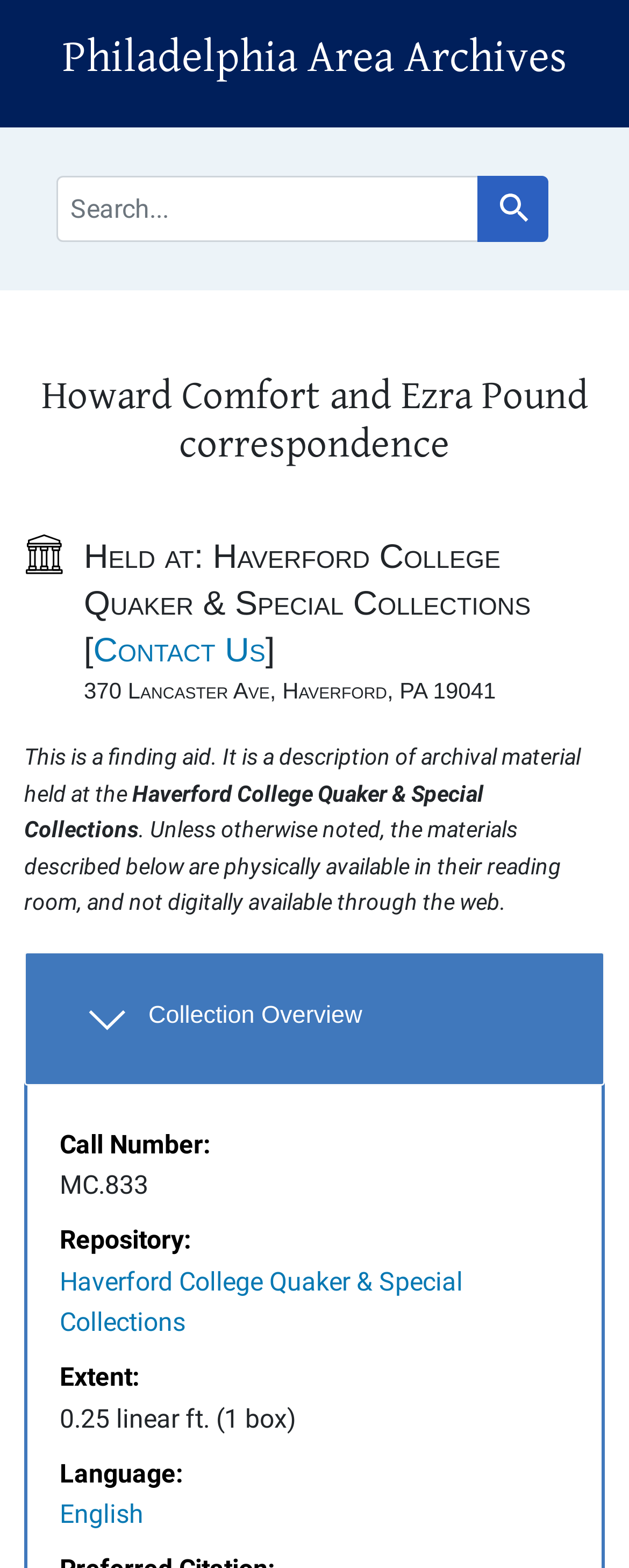Where is the collection held?
Please provide a comprehensive answer based on the contents of the image.

The location of the collection can be found in the StaticText element 'Held at: Haverford College Quaker & Special Collections [' which is located in the main content section of the webpage, indicating that the collection is physically held at Haverford College Quaker & Special Collections.